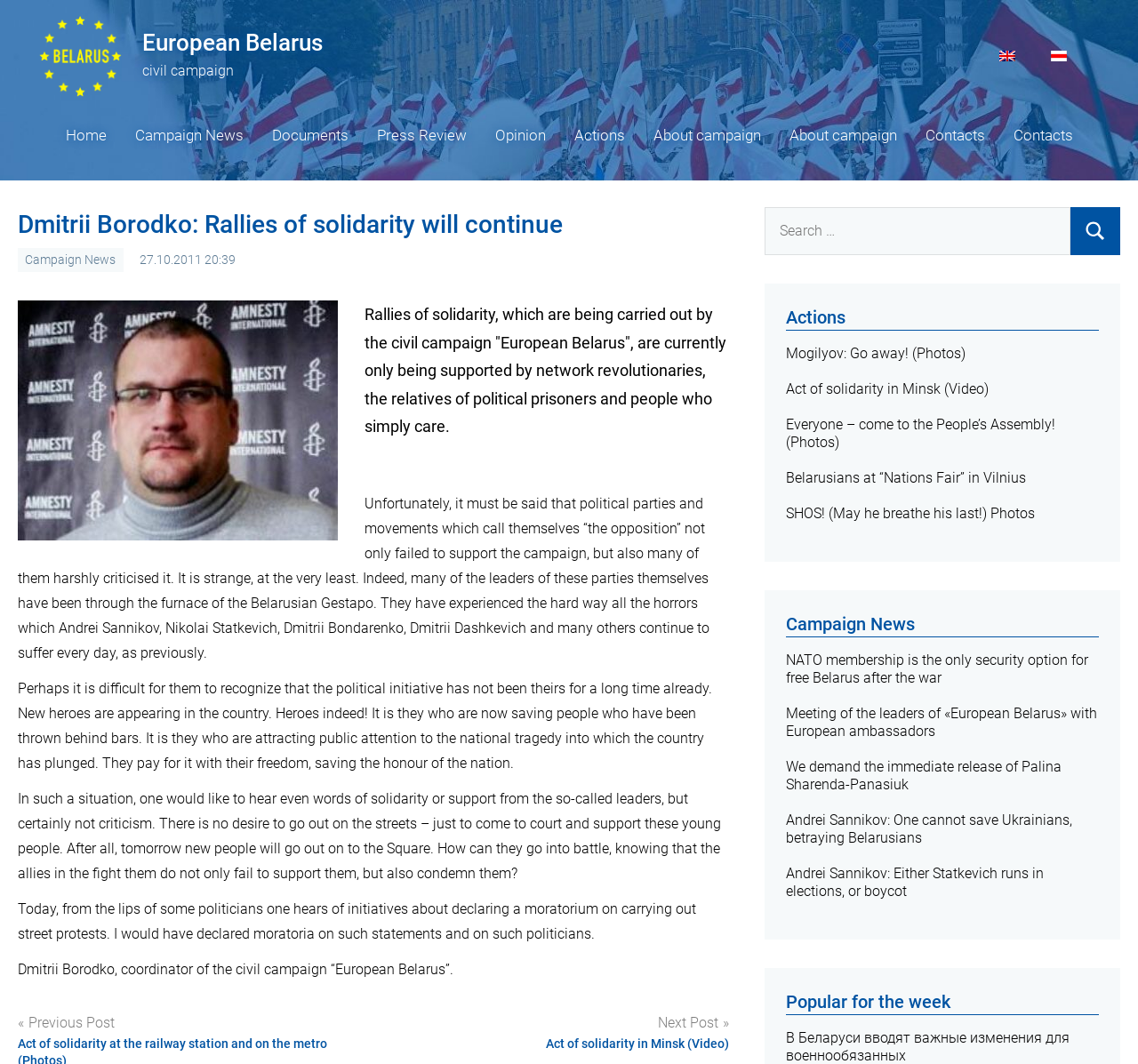Locate the bounding box coordinates of the element I should click to achieve the following instruction: "Click the 'Family Playlists™' link".

None